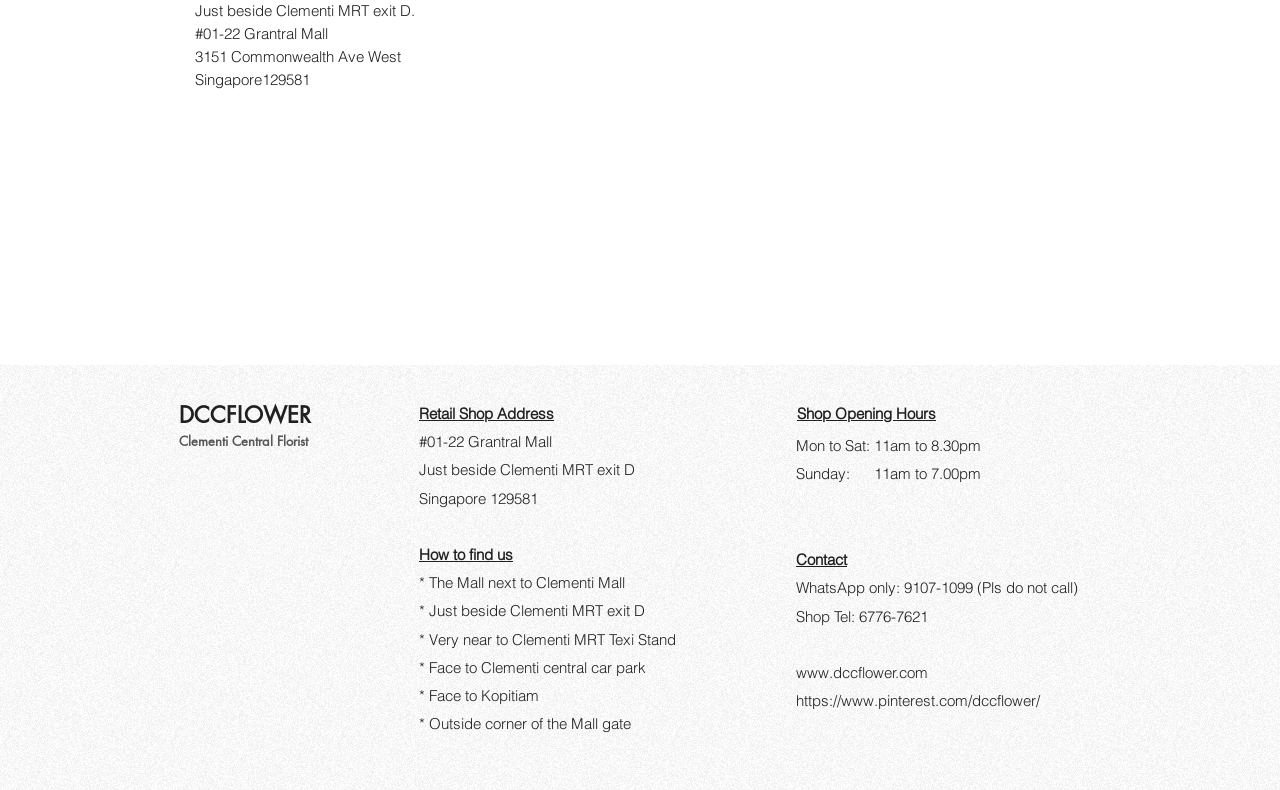What is the name of the flower shop?
Using the visual information, respond with a single word or phrase.

DCCFLOWER